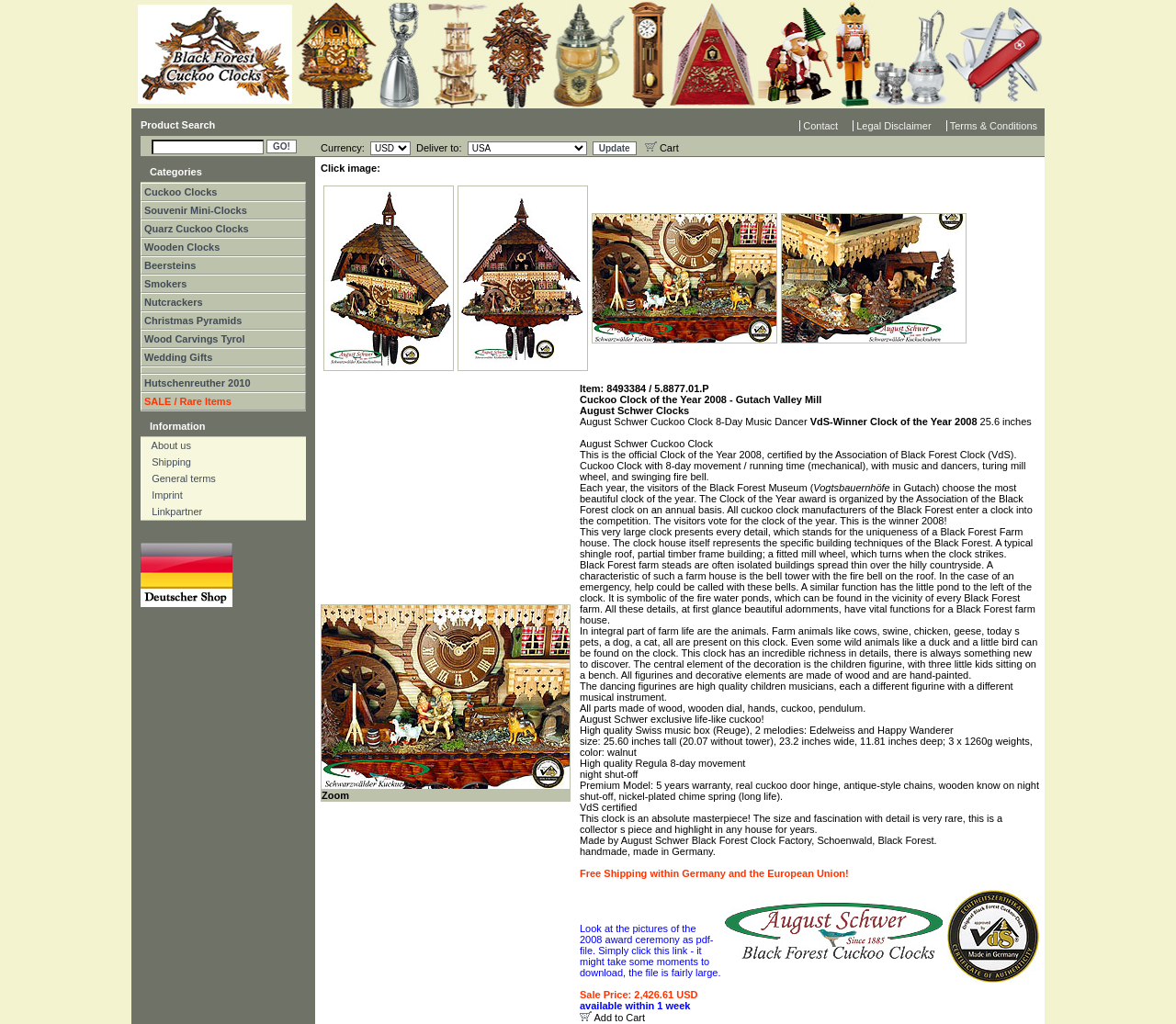Locate the bounding box coordinates of the region to be clicked to comply with the following instruction: "Update currency and delivery location". The coordinates must be four float numbers between 0 and 1, in the form [left, top, right, bottom].

[0.315, 0.138, 0.541, 0.151]